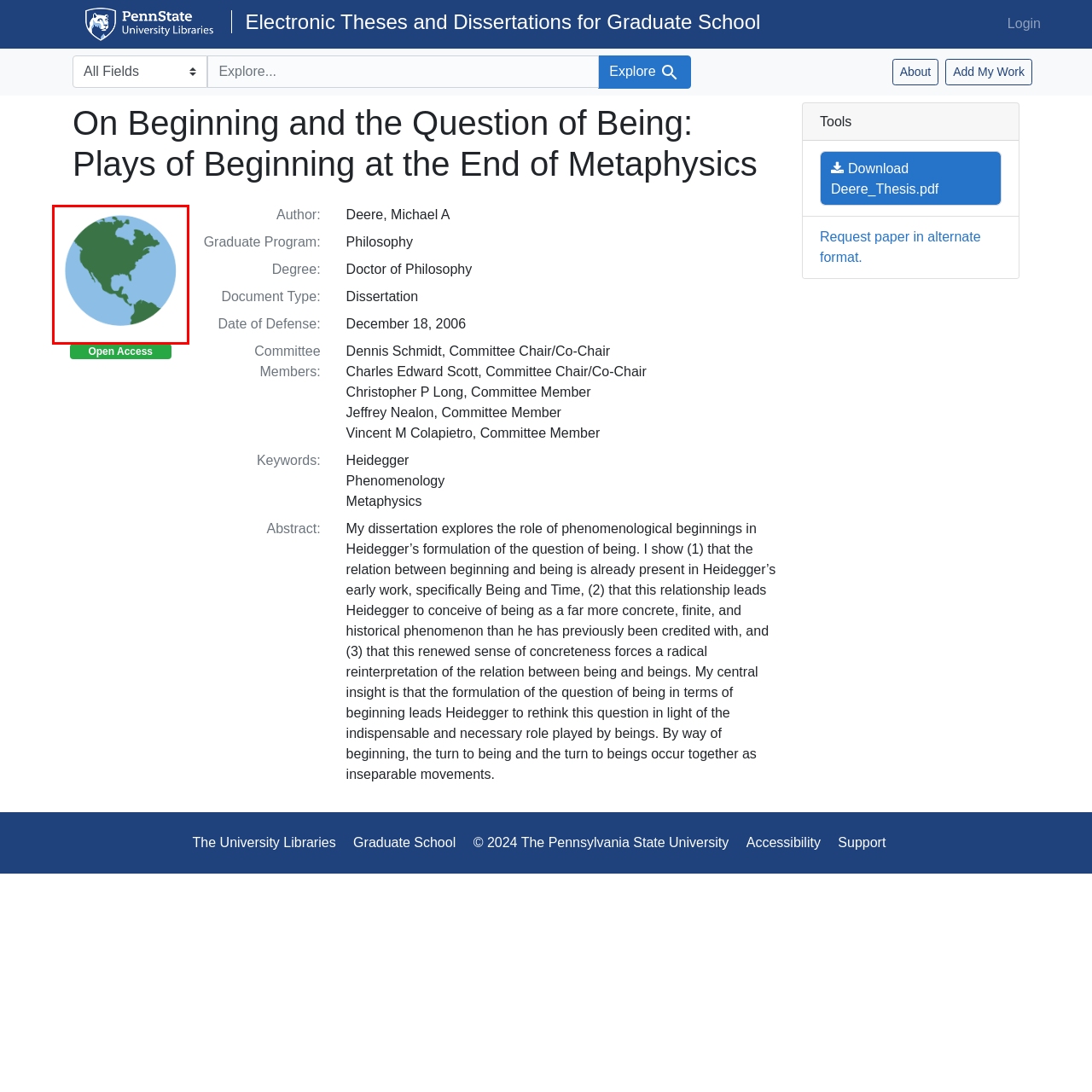What continents are represented by the green landmass?
Observe the image inside the red bounding box carefully and formulate a detailed answer based on what you can infer from the visual content.

The green landmass in the image represents North and South America, as stated in the caption, which conveys a sense of global awareness and connectivity.